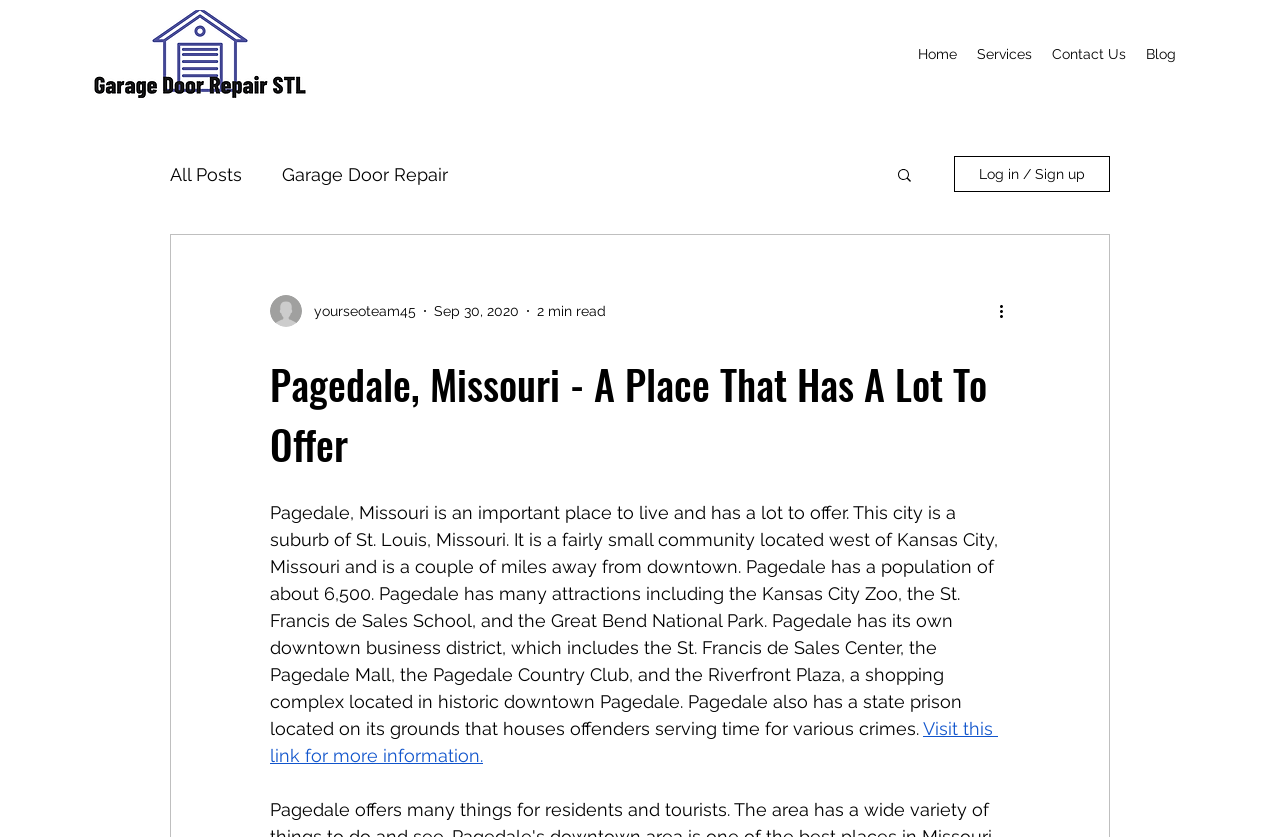Identify the coordinates of the bounding box for the element that must be clicked to accomplish the instruction: "Click on the 'Home' link".

[0.709, 0.047, 0.755, 0.082]